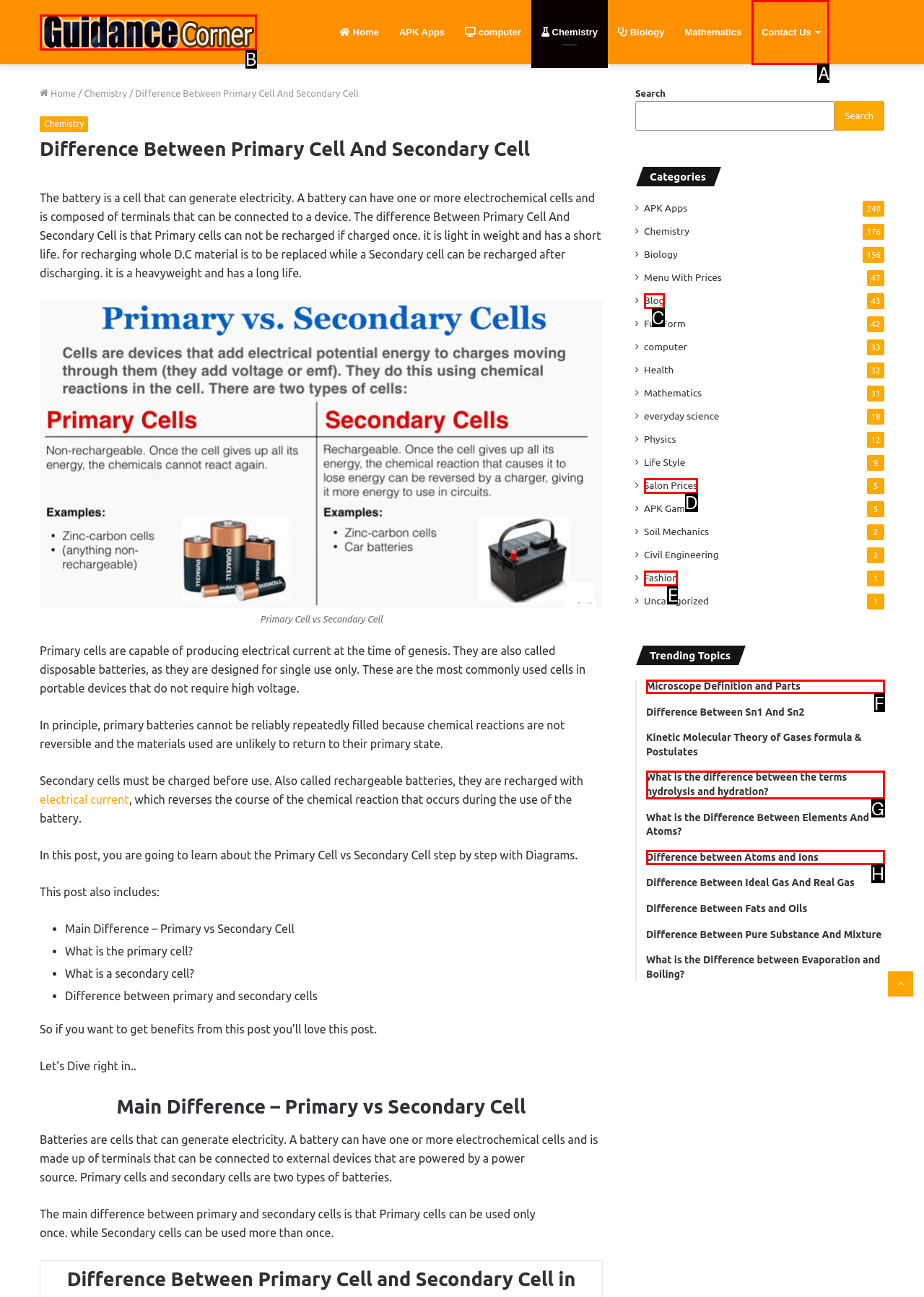Which option is described as follows: Meet The Builder
Answer with the letter of the matching option directly.

None